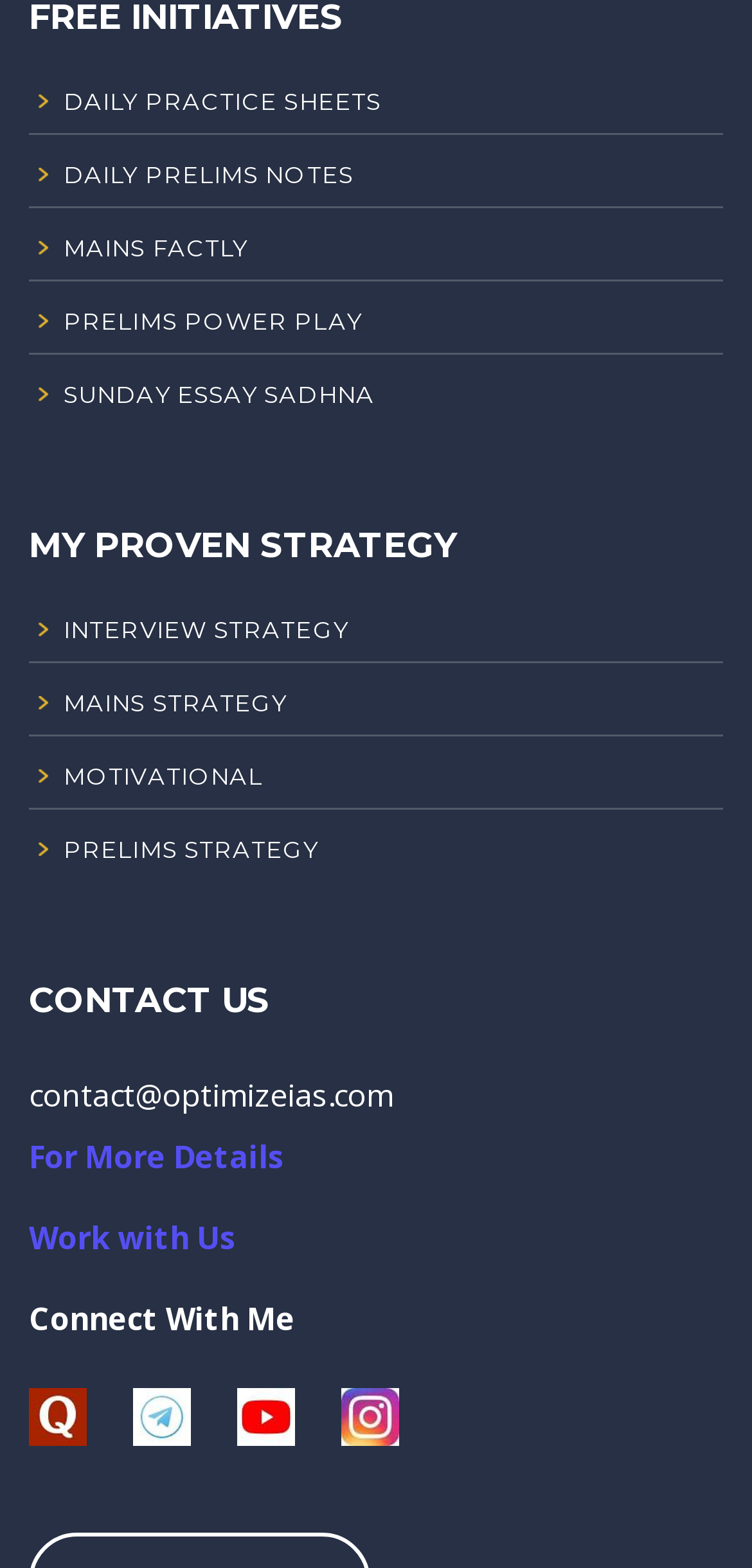Identify the bounding box coordinates for the element that needs to be clicked to fulfill this instruction: "Click on DAILY PRACTICE SHEETS". Provide the coordinates in the format of four float numbers between 0 and 1: [left, top, right, bottom].

[0.038, 0.052, 0.962, 0.086]